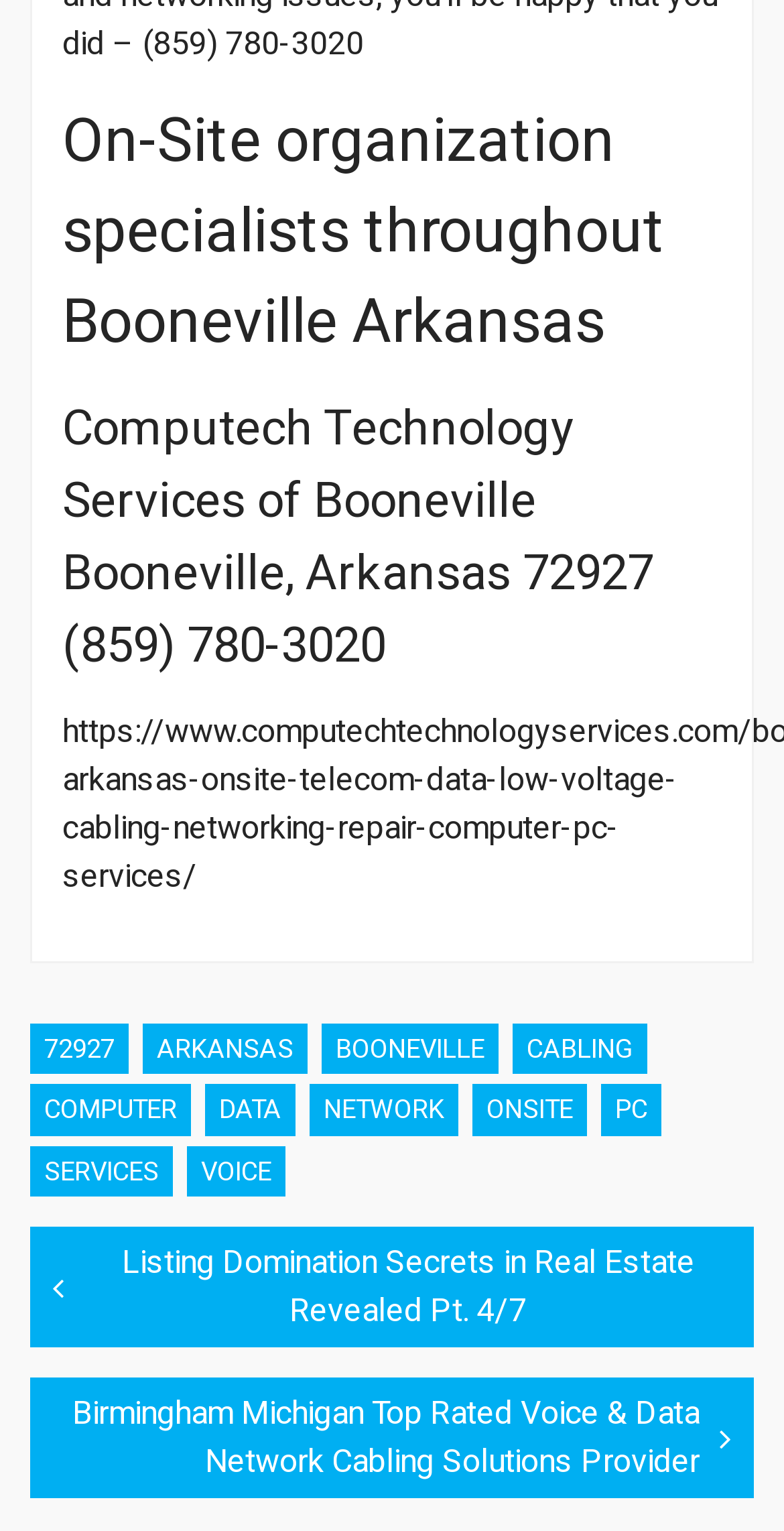Please identify the bounding box coordinates of the clickable region that I should interact with to perform the following instruction: "Visit the post about Listing Domination Secrets in Real Estate Revealed Pt. 4/7". The coordinates should be expressed as four float numbers between 0 and 1, i.e., [left, top, right, bottom].

[0.038, 0.801, 0.962, 0.88]